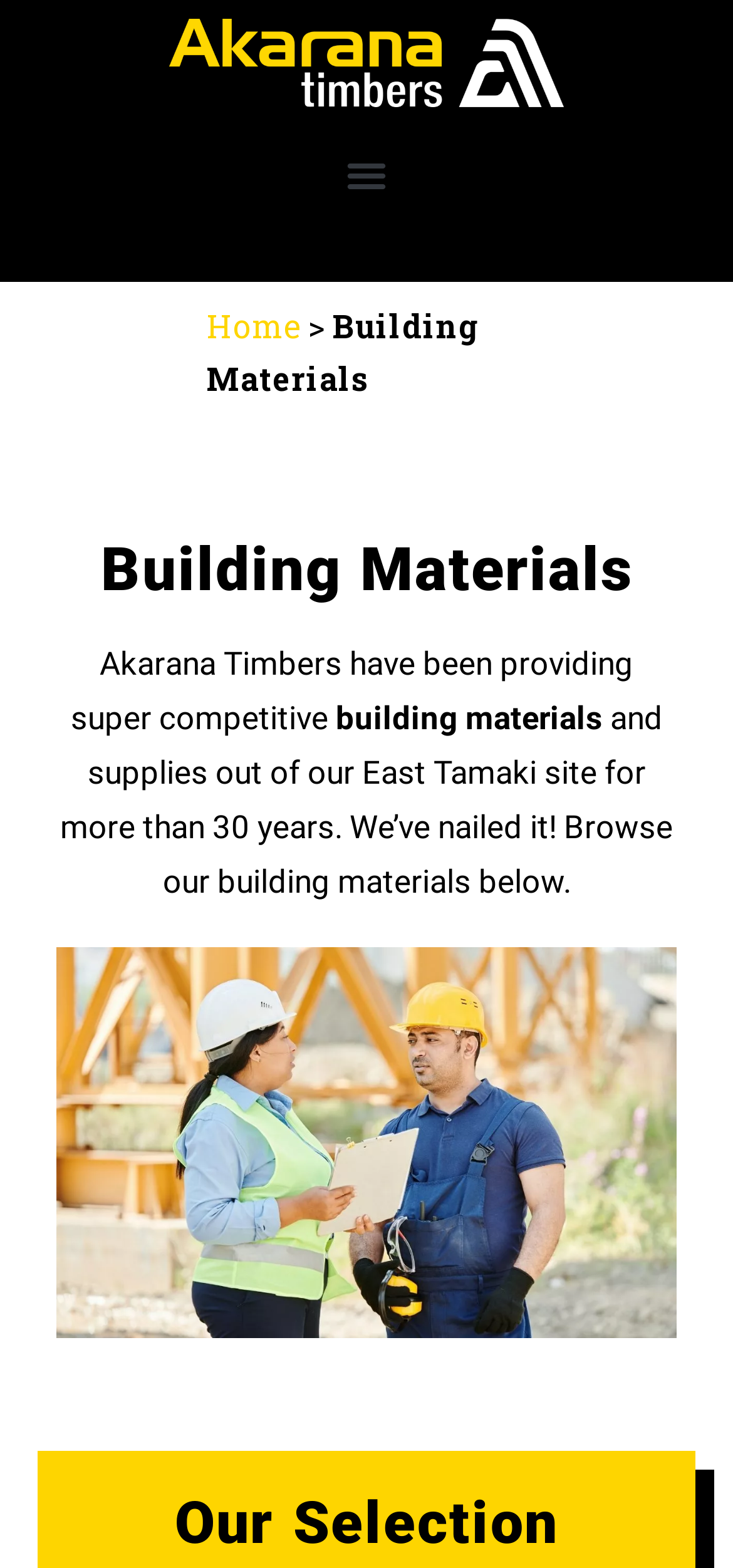Using details from the image, please answer the following question comprehensively:
How long has the company been providing building materials?

I found the duration by reading the text that says 'out of our East Tamaki site for more than 30 years'.